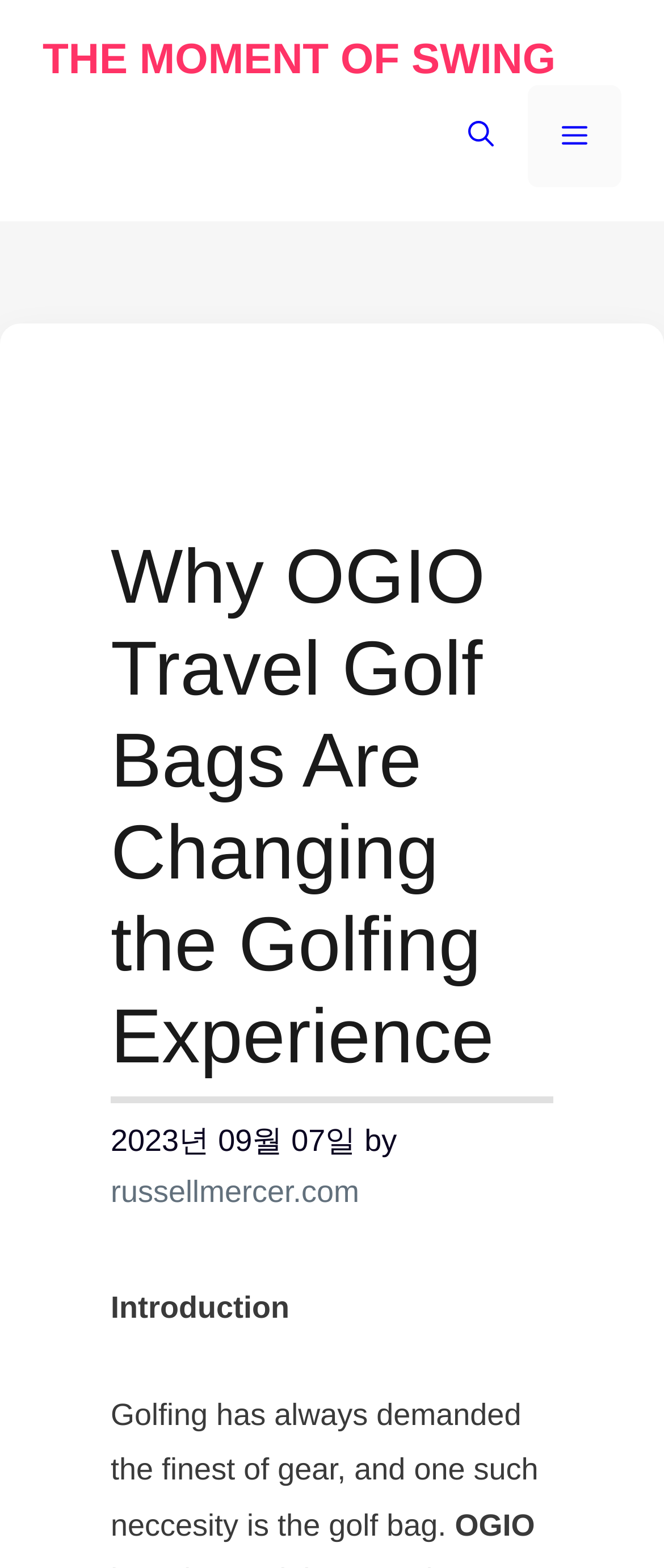Predict the bounding box coordinates for the UI element described as: "russellmercer.com". The coordinates should be four float numbers between 0 and 1, presented as [left, top, right, bottom].

[0.167, 0.749, 0.541, 0.771]